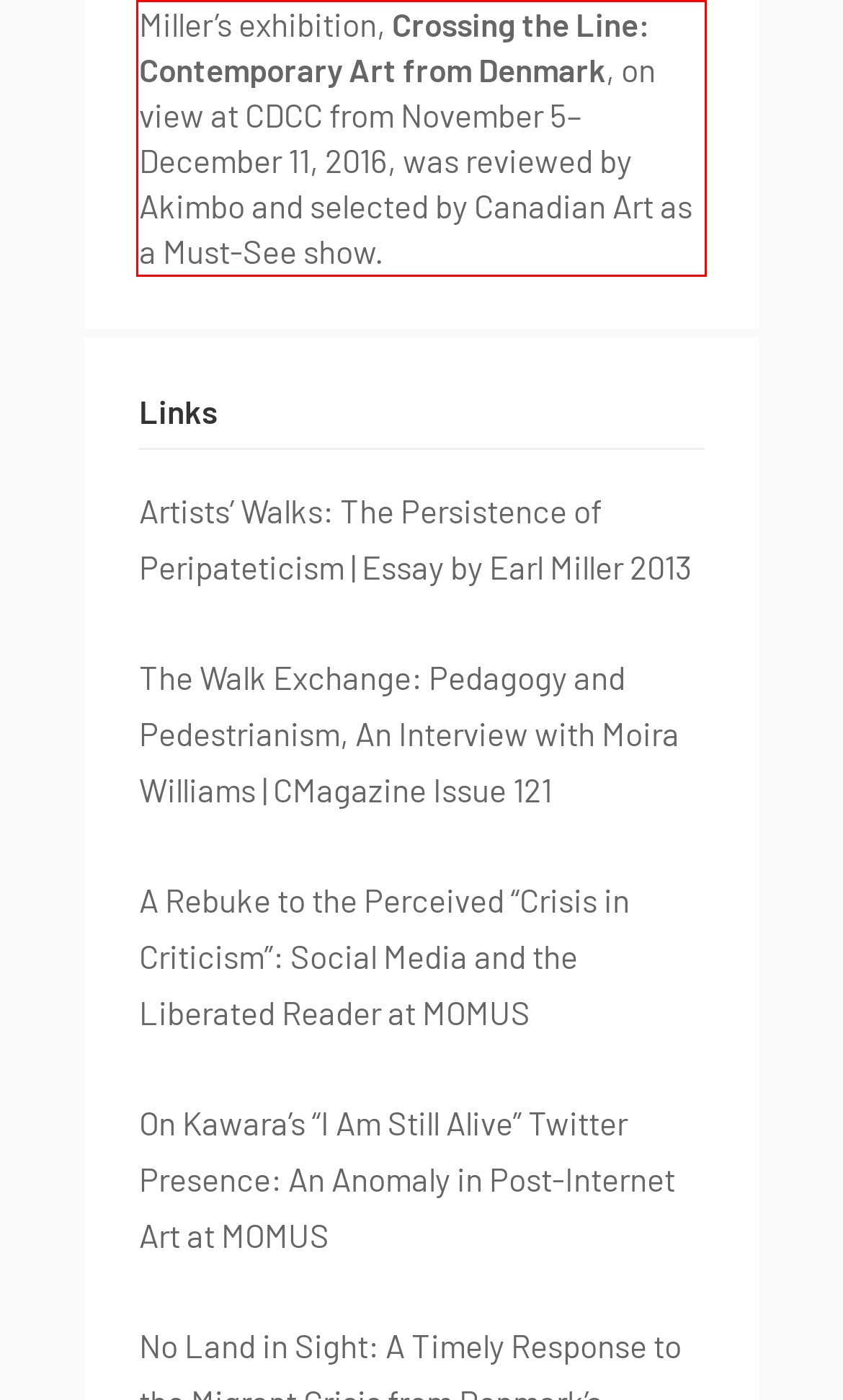Using the provided webpage screenshot, identify and read the text within the red rectangle bounding box.

Miller’s exhibition, Crossing the Line: Contemporary Art from Denmark, on view at CDCC from November 5–December 11, 2016, was reviewed by Akimbo and selected by Canadian Art as a Must-See show.